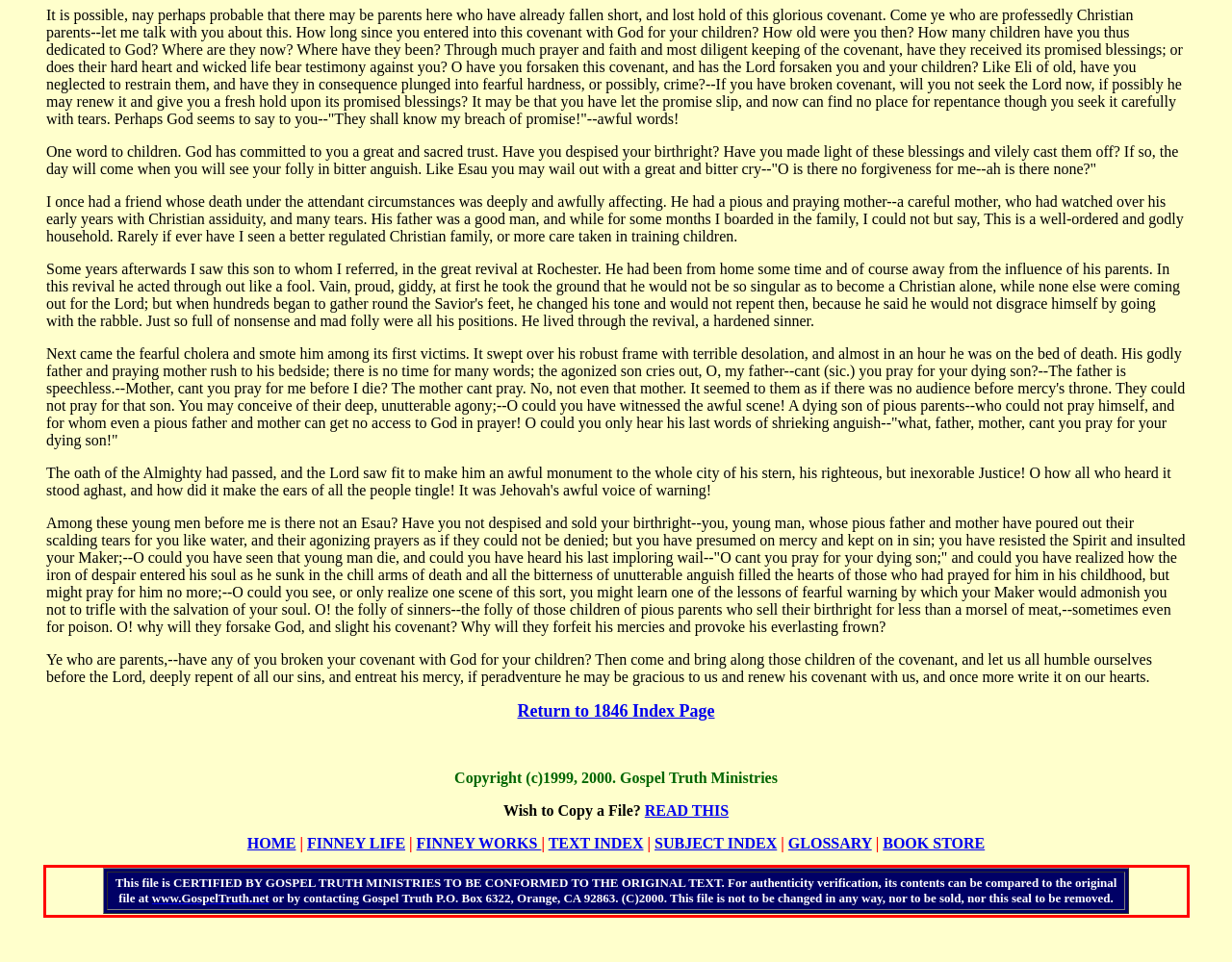You are provided with a screenshot of a webpage containing a red bounding box. Please extract the text enclosed by this red bounding box.

This file is CERTIFIED BY GOSPEL TRUTH MINISTRIES TO BE CONFORMED TO THE ORIGINAL TEXT. For authenticity verification, its contents can be compared to the original file at www.GospelTruth.net or by contacting Gospel Truth P.O. Box 6322, Orange, CA 92863. (C)2000. This file is not to be changed in any way, nor to be sold, nor this seal to be removed.